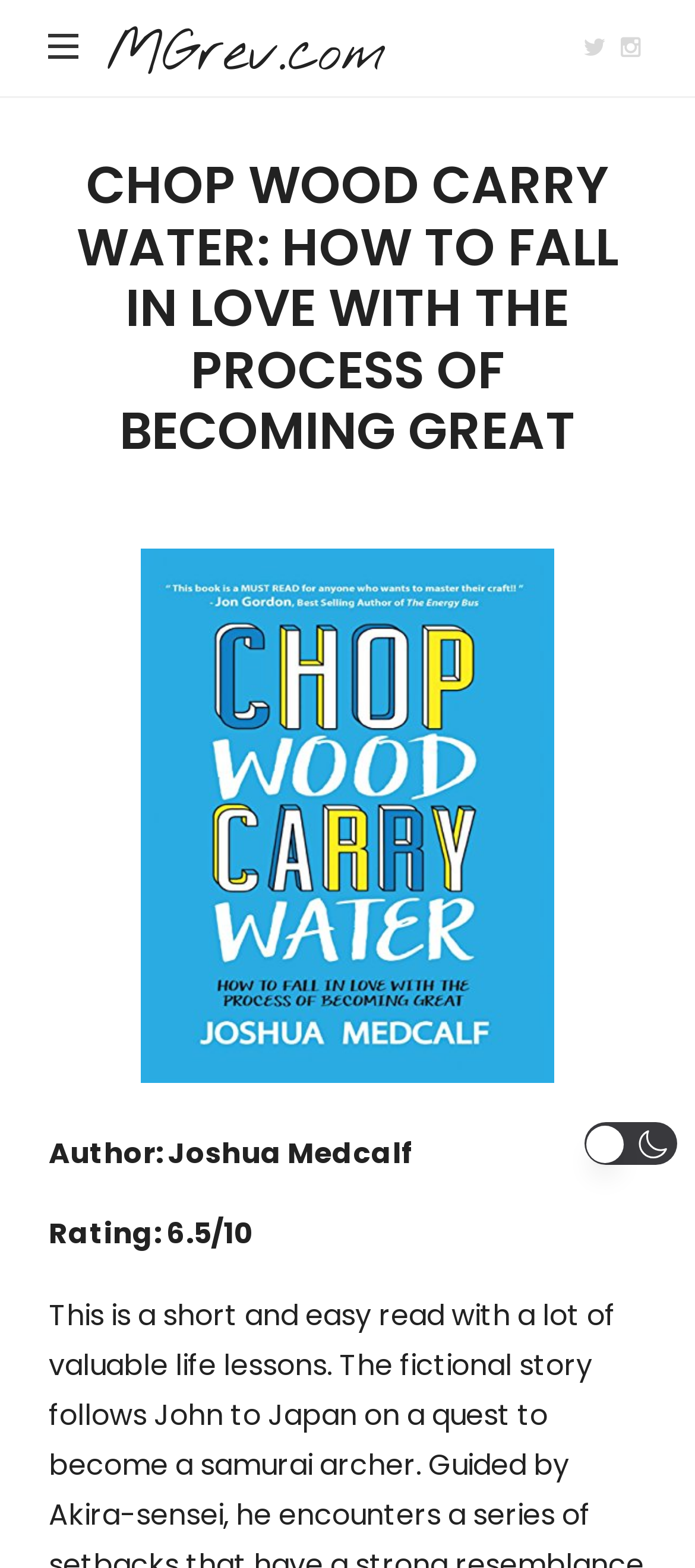Provide an in-depth description of the elements and layout of the webpage.

The webpage appears to be a blog post or article titled "Chop Wood Carry Water: How to Fall In Love With the Process of Becoming Great" by Joshua Medcalf, with a rating of 6.5/10. 

At the top left of the page, there is a heading with the website's name, "MGrev.com", which is also a clickable link. Below this, there are two social media icons, represented by Unicode characters, positioned at the top right corner of the page. 

The main content of the page is divided into two sections. The first section is a header area that spans the entire width of the page, containing the title of the article in a large font size. 

Below the header, there is a large image that takes up most of the page's width, likely a representation of the article's theme. 

In the bottom left corner of the page, there are two lines of text, one indicating the author's name, and the other showing the rating of the article. 

At the bottom right corner of the page, there are two small images, possibly used for decorative purposes or as icons for other features.